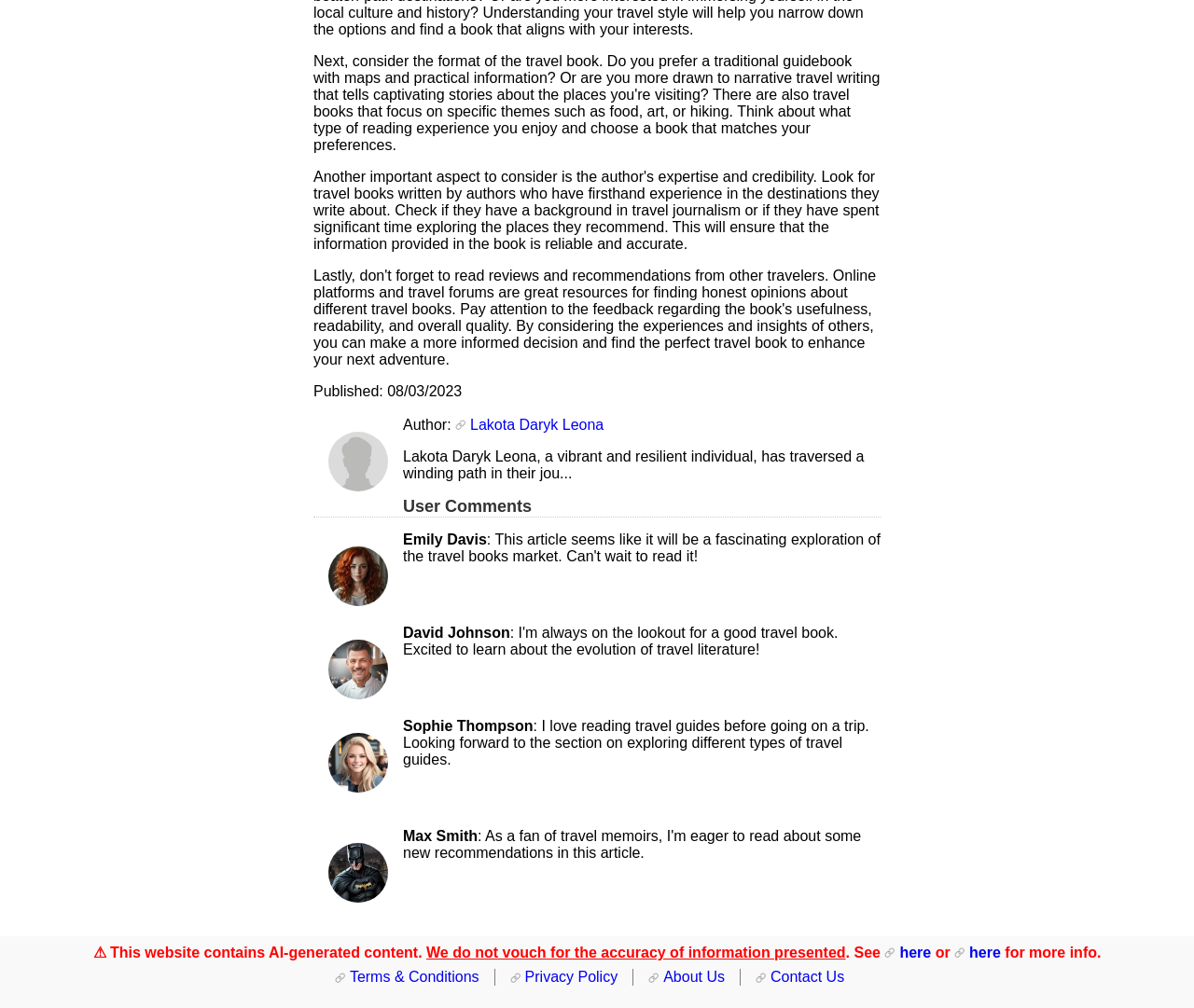Determine the bounding box coordinates for the area that should be clicked to carry out the following instruction: "Click on the 'Non-Surgical Procedures' link".

None